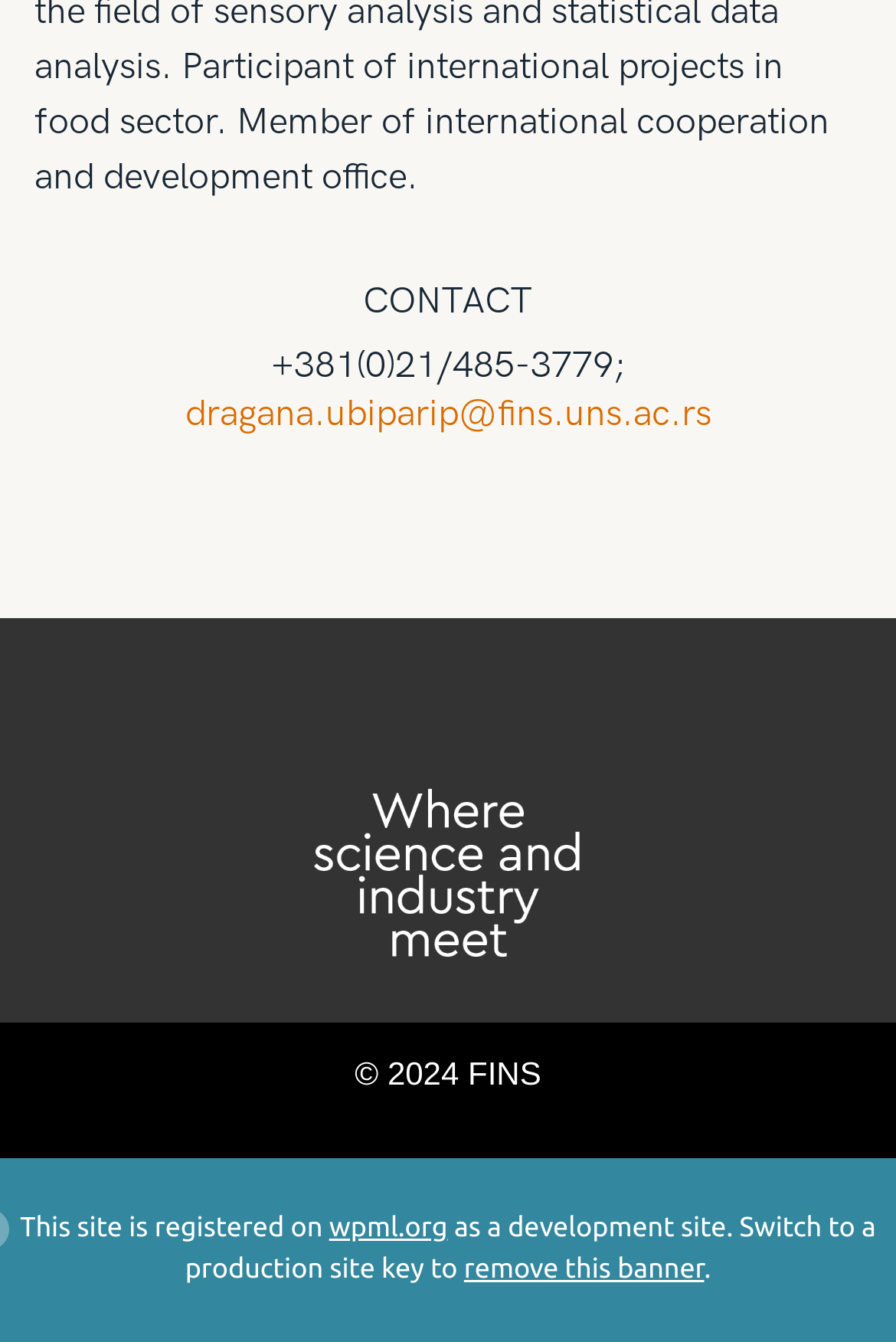What is the copyright year of FINS?
Using the image, respond with a single word or phrase.

2024